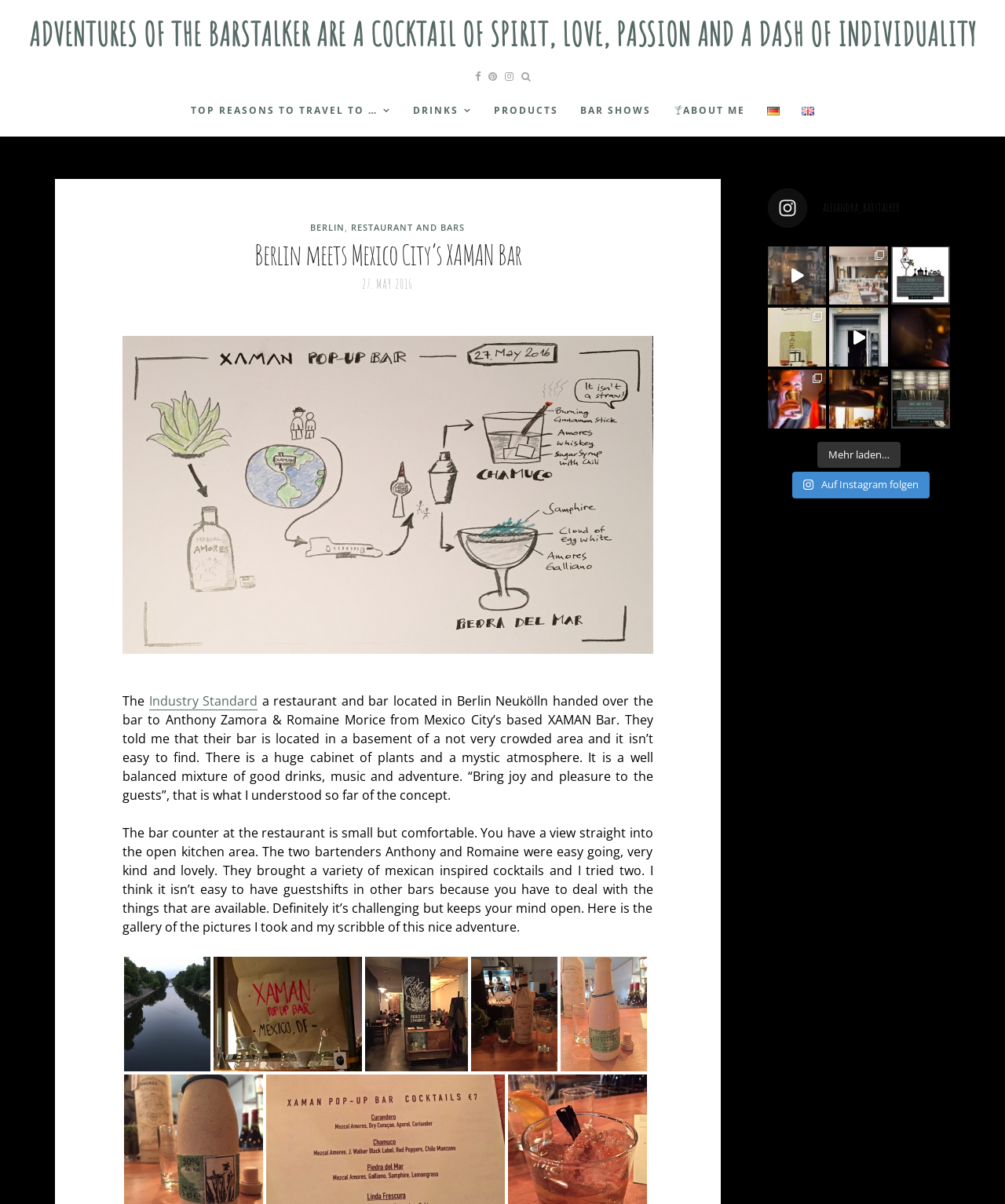What is the purpose of the webpage?
Carefully analyze the image and provide a detailed answer to the question.

The webpage appears to be a personal blog or diary where the author shares their experiences, adventures, and reviews of various bars and cocktails, suggesting that the purpose is to share knowledge and enthusiasm for mixology and nightlife.